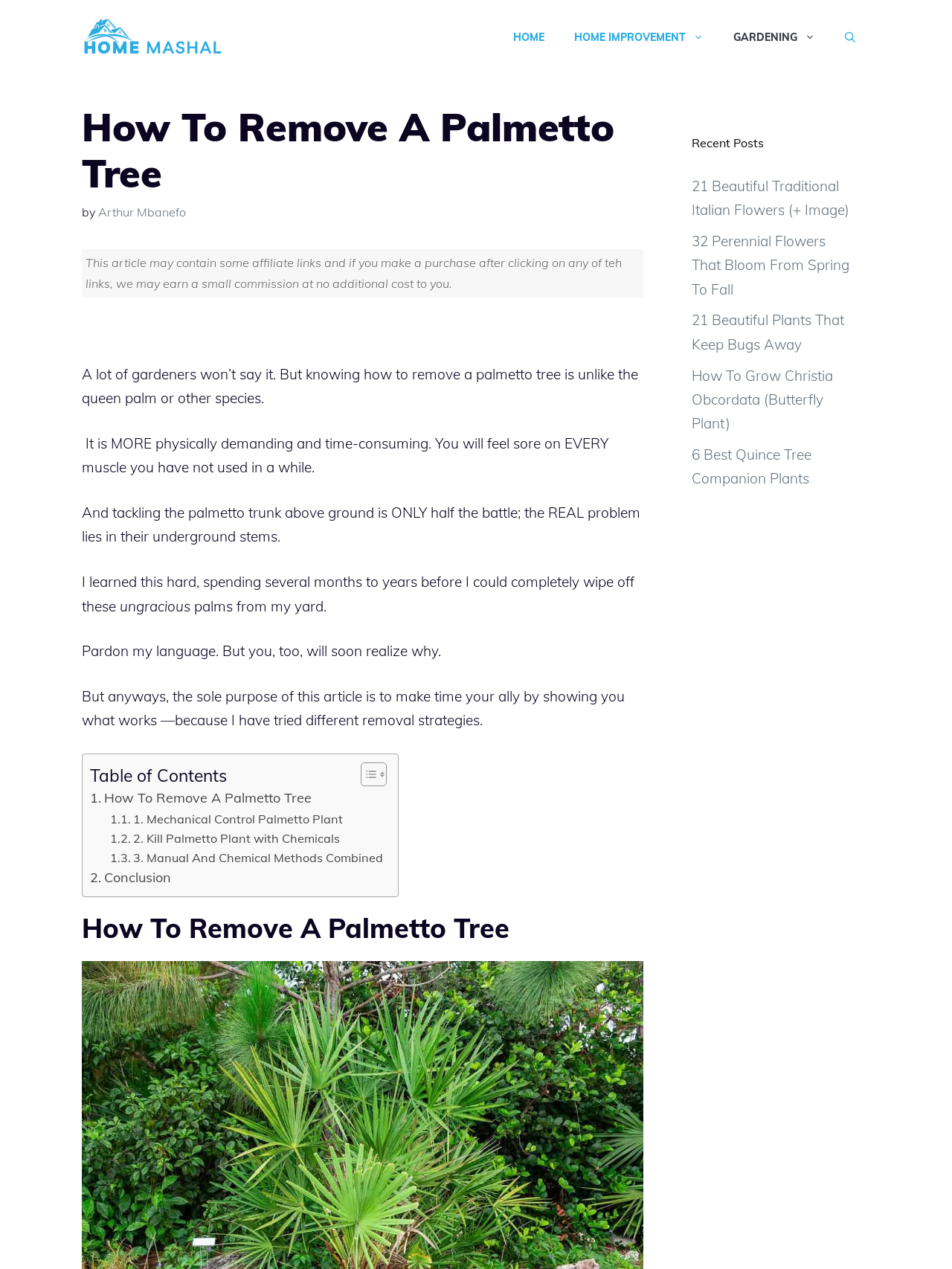Please respond to the question using a single word or phrase:
Who is the author of this article?

Arthur Mbanefo